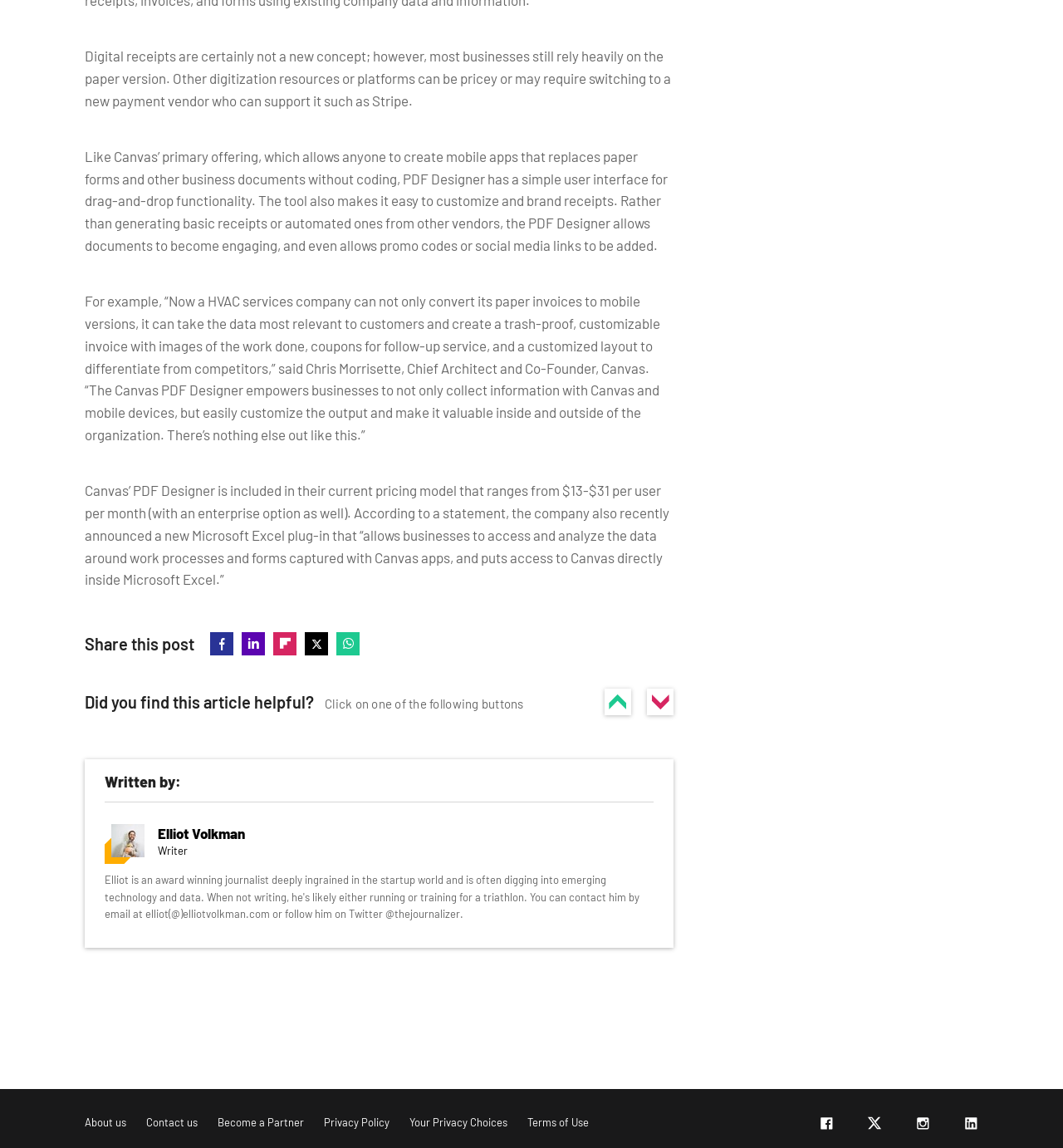What is the purpose of the 'Share this post' button?
Relying on the image, give a concise answer in one word or a brief phrase.

To share the article